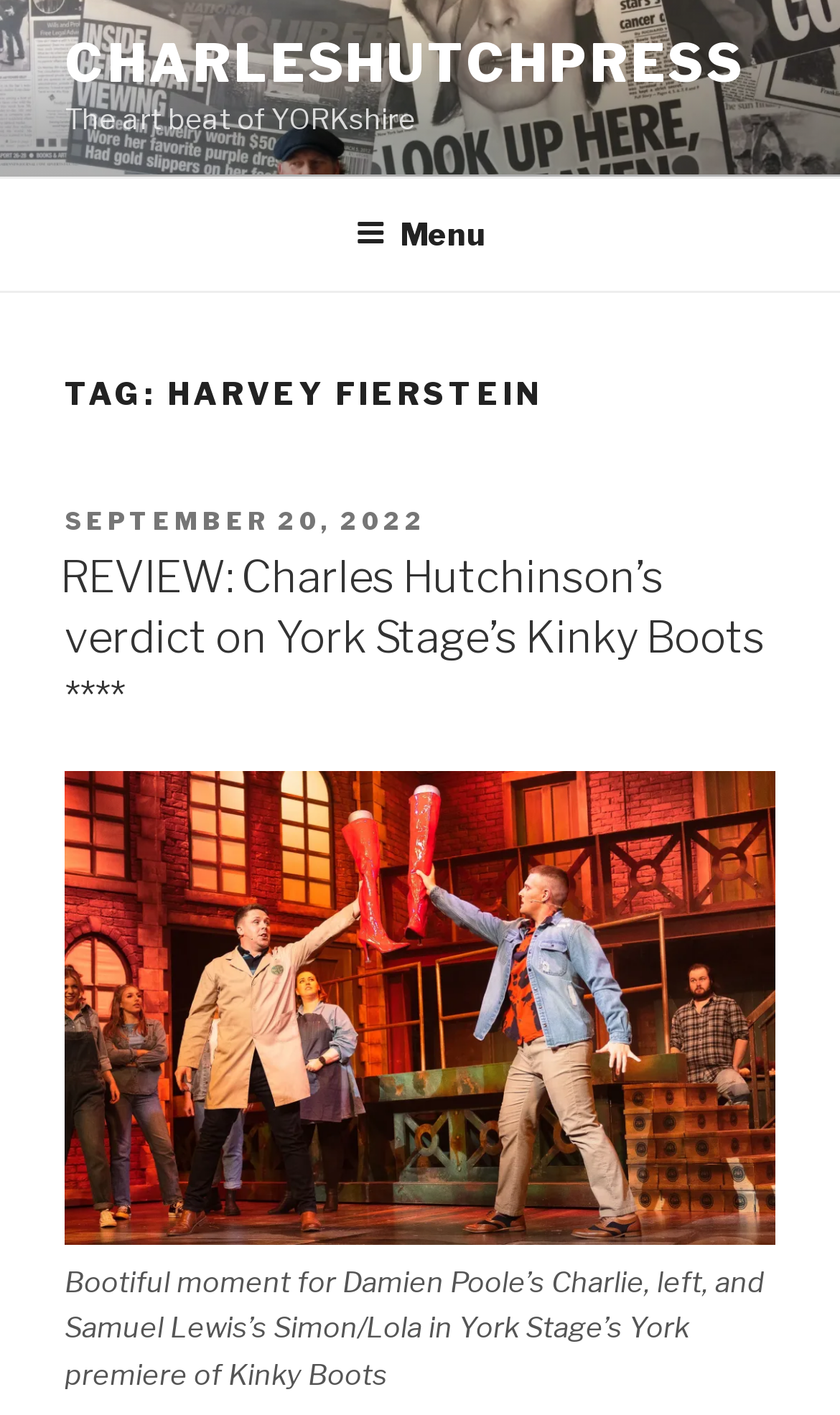Determine the webpage's heading and output its text content.

TAG: HARVEY FIERSTEIN